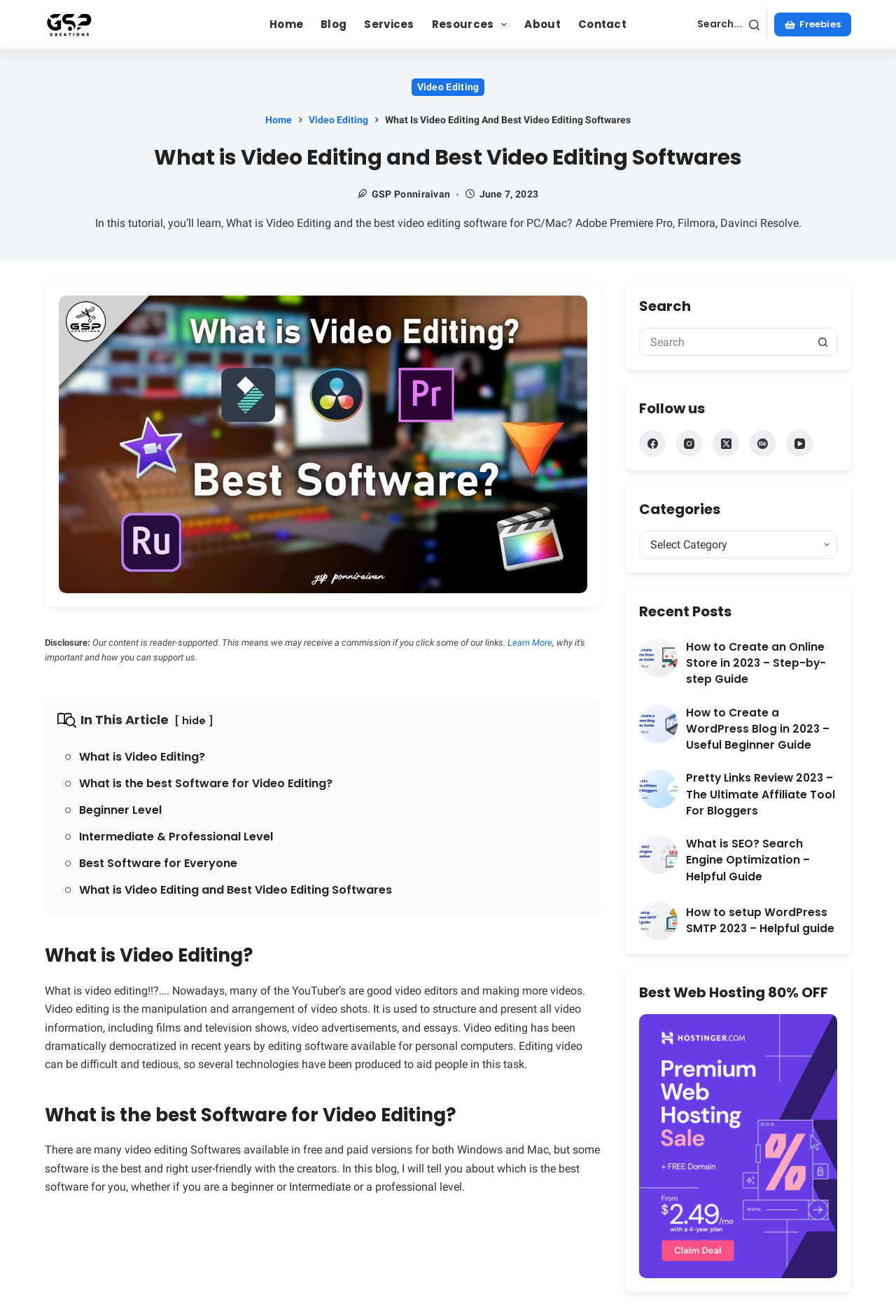Determine the bounding box of the UI element mentioned here: "Beginner Level". The coordinates must be in the format [left, top, right, bottom] with values ranging from 0 to 1.

[0.072, 0.609, 0.18, 0.622]